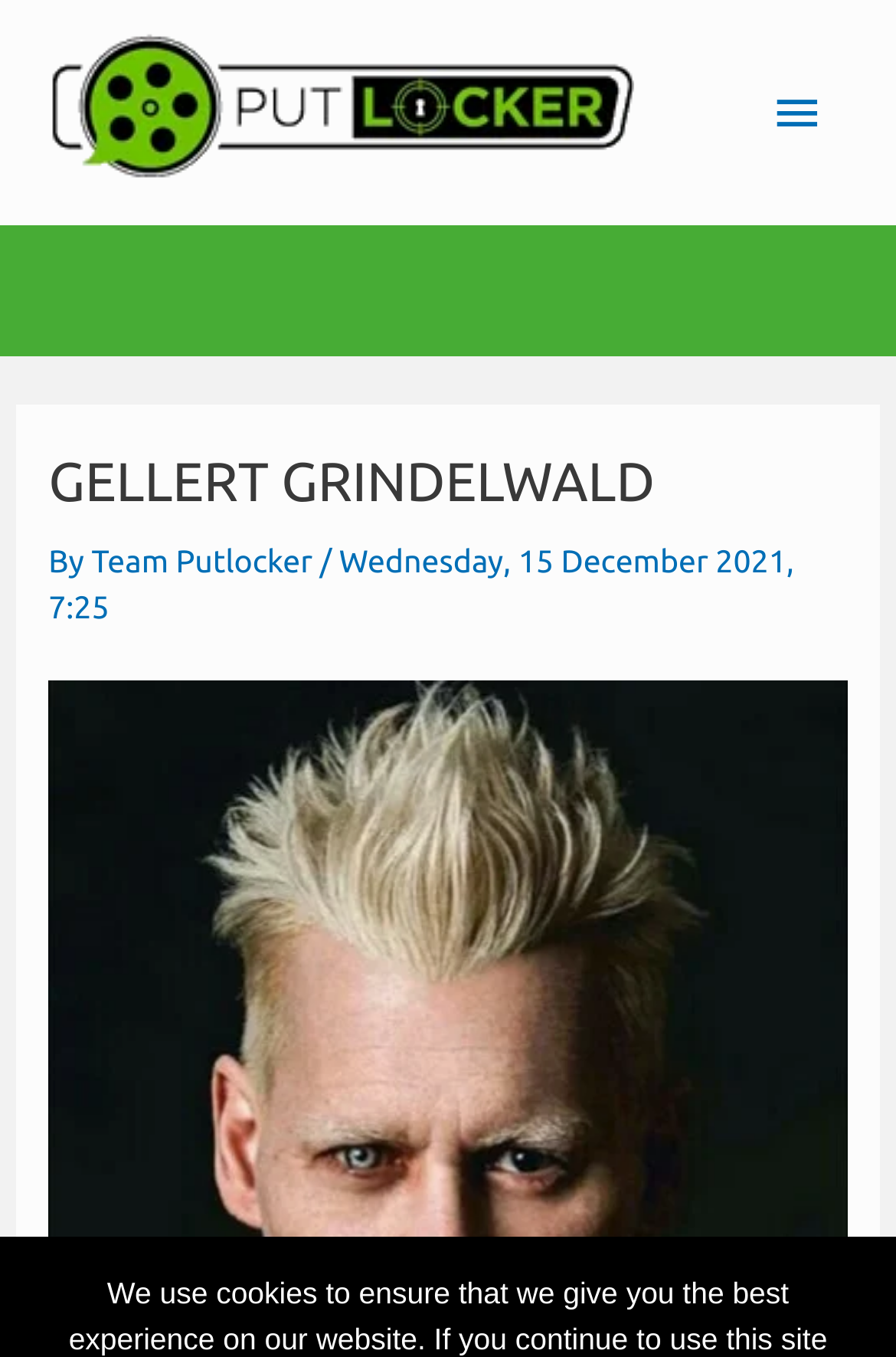What is the name of the wizard featured?
Provide a comprehensive and detailed answer to the question.

I found the answer by looking at the heading element which contains the text 'GELLERT GRINDELWALD'.